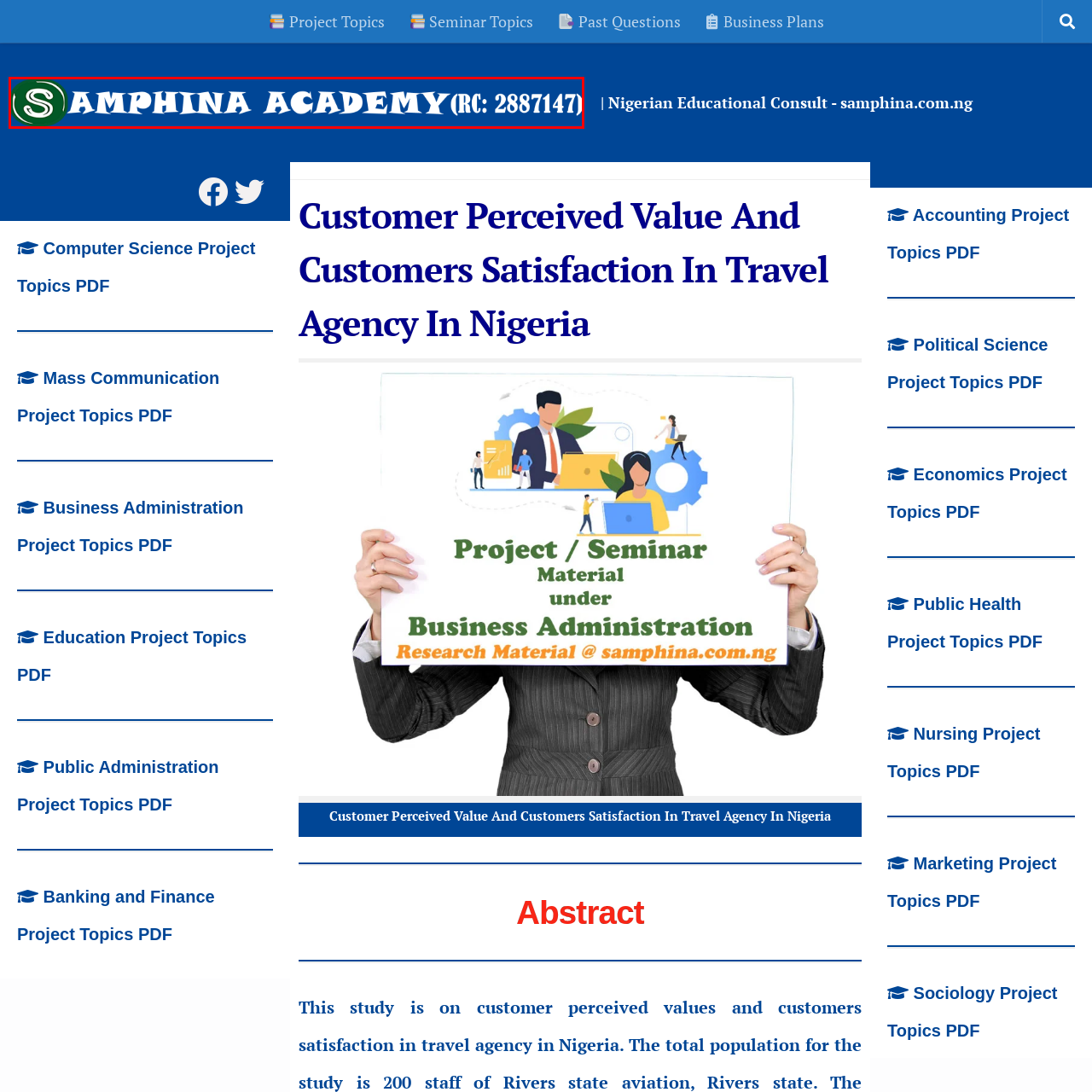Pay attention to the image highlighted by the red border, What is the shape of the emblem on the left side of the logo? Please give a one-word or short phrase answer.

Circular